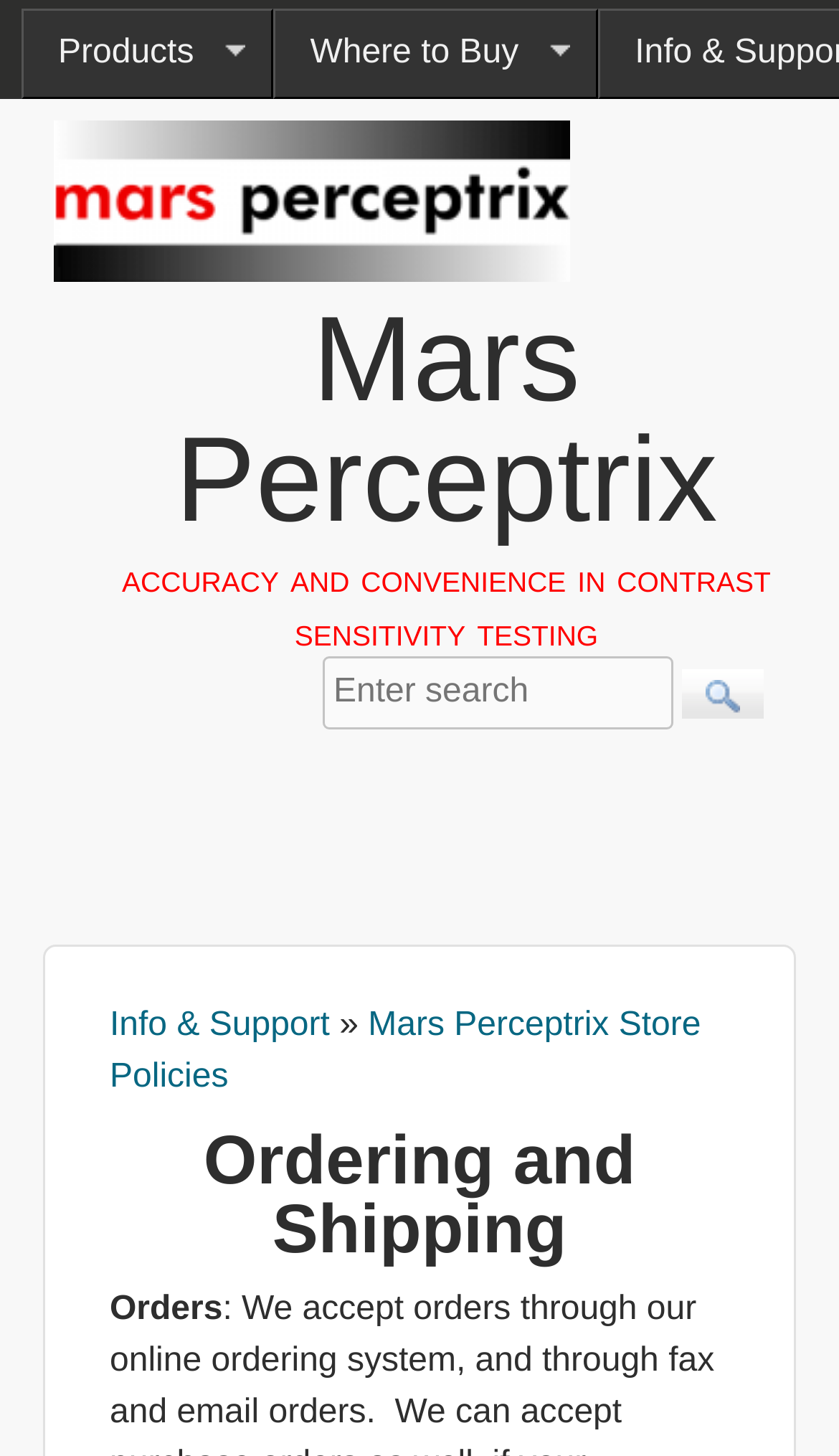Find and provide the bounding box coordinates for the UI element described with: "Info & Support".

[0.131, 0.692, 0.393, 0.717]